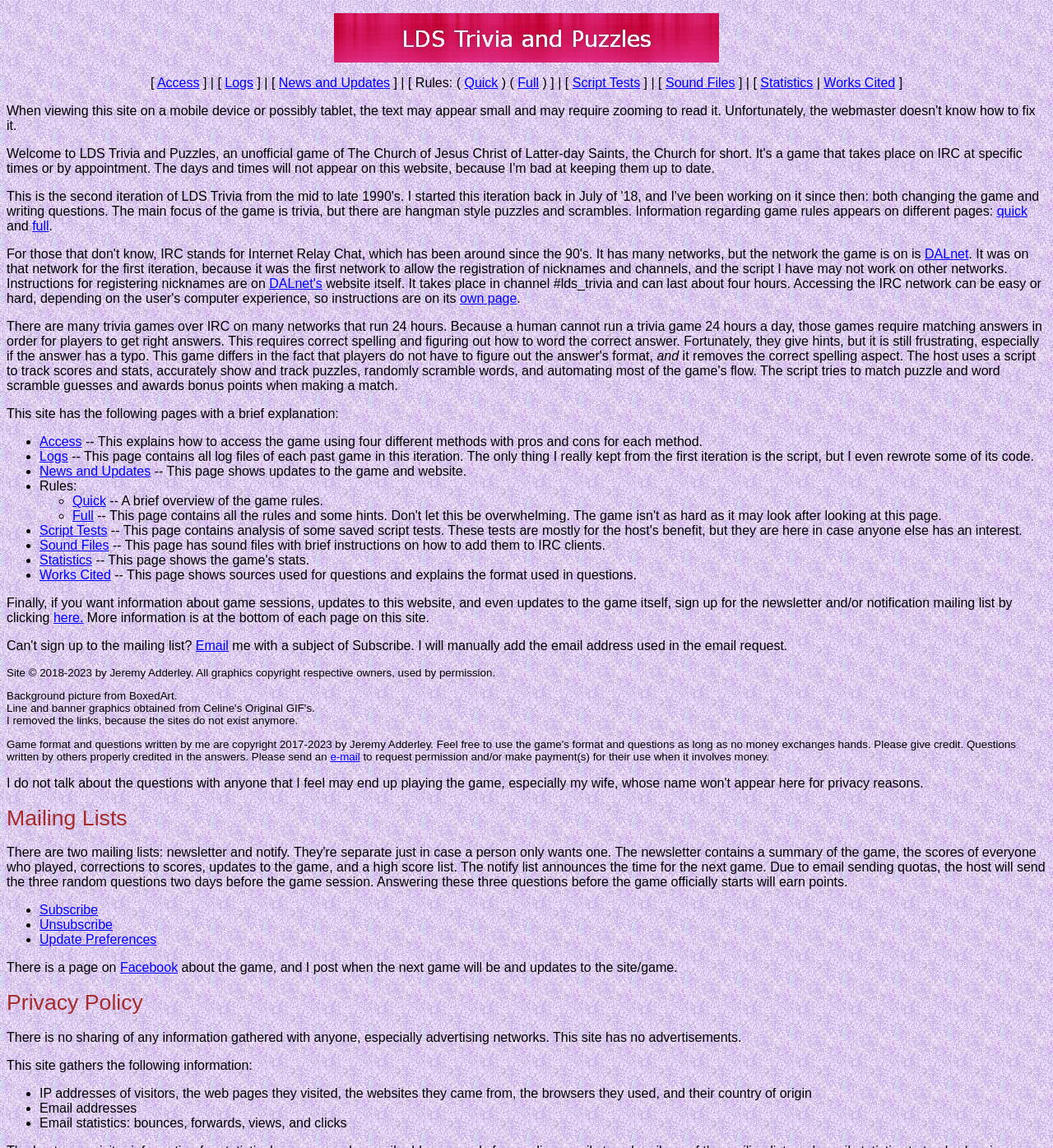Please identify the bounding box coordinates of the element I should click to complete this instruction: 'Click on Access'. The coordinates should be given as four float numbers between 0 and 1, like this: [left, top, right, bottom].

[0.149, 0.066, 0.189, 0.078]